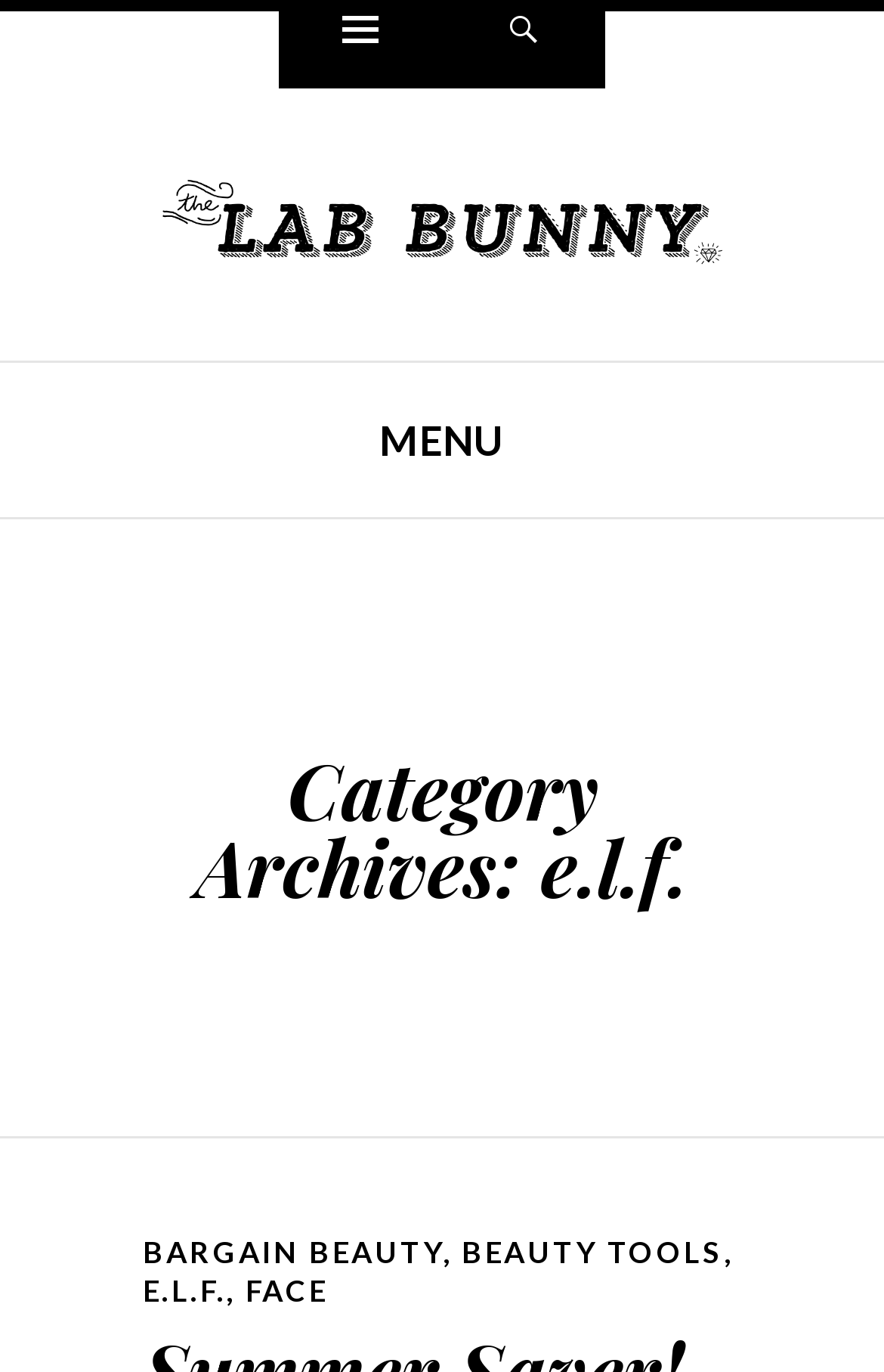Please find the bounding box coordinates of the clickable region needed to complete the following instruction: "click on Widgets". The bounding box coordinates must consist of four float numbers between 0 and 1, i.e., [left, top, right, bottom].

[0.315, 0.008, 0.5, 0.064]